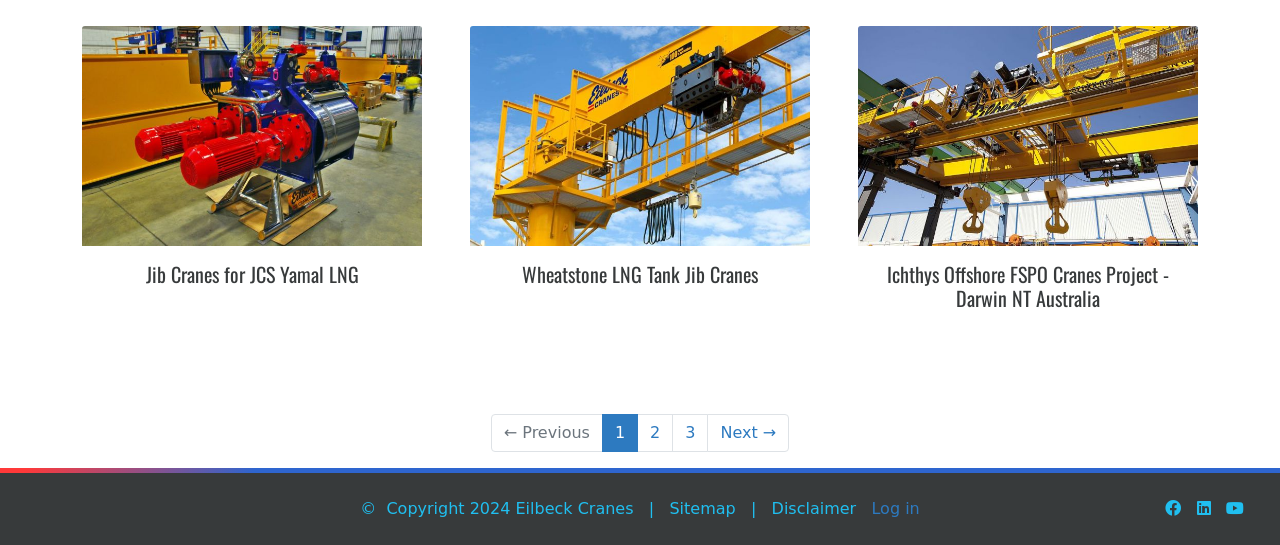How many navigation links are at the bottom of the page?
Using the image, give a concise answer in the form of a single word or short phrase.

4